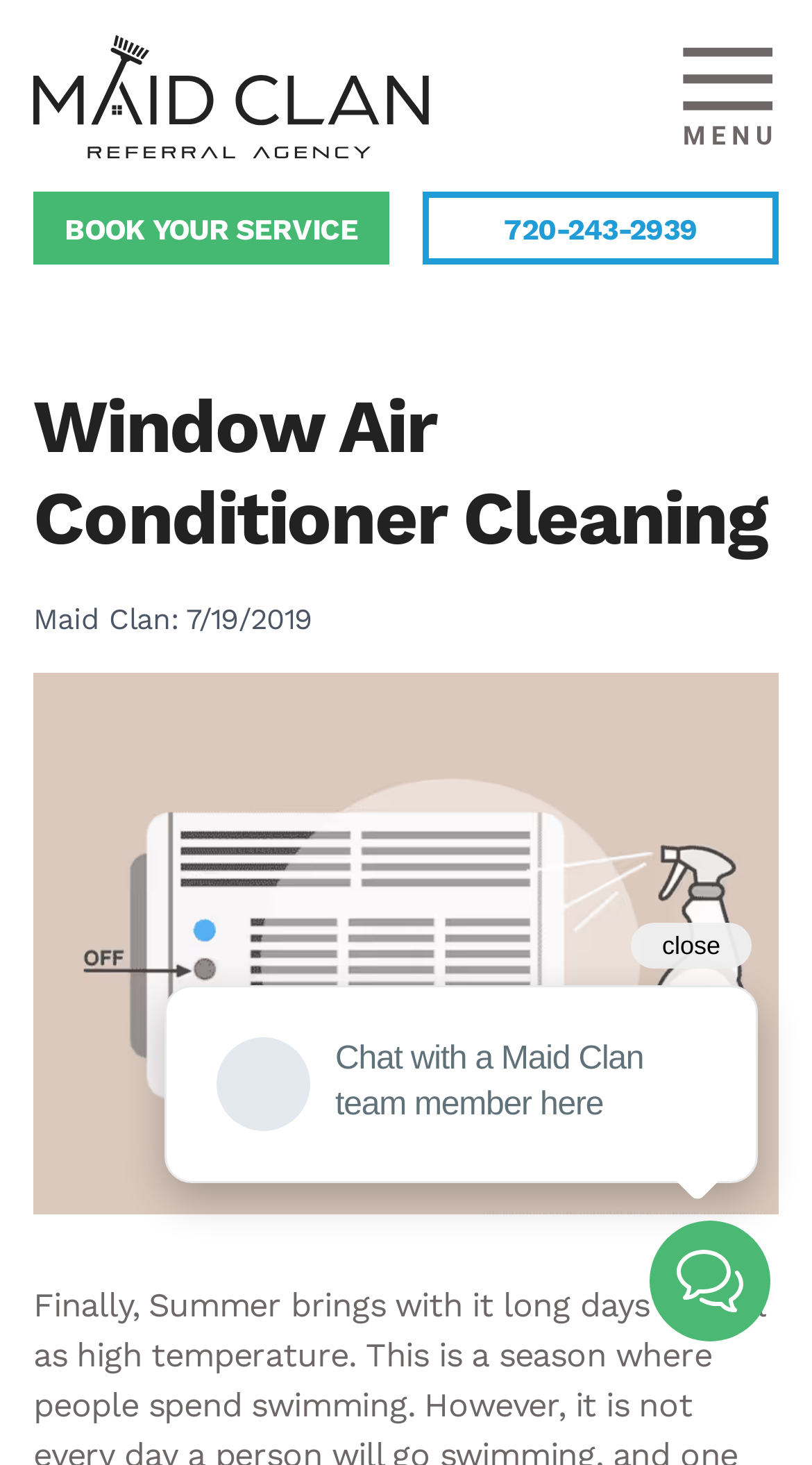Provide the bounding box coordinates, formatted as (top-left x, top-left y, bottom-right x, bottom-right y), with all values being floating point numbers between 0 and 1. Identify the bounding box of the UI element that matches the description: Book your service

[0.041, 0.131, 0.479, 0.181]